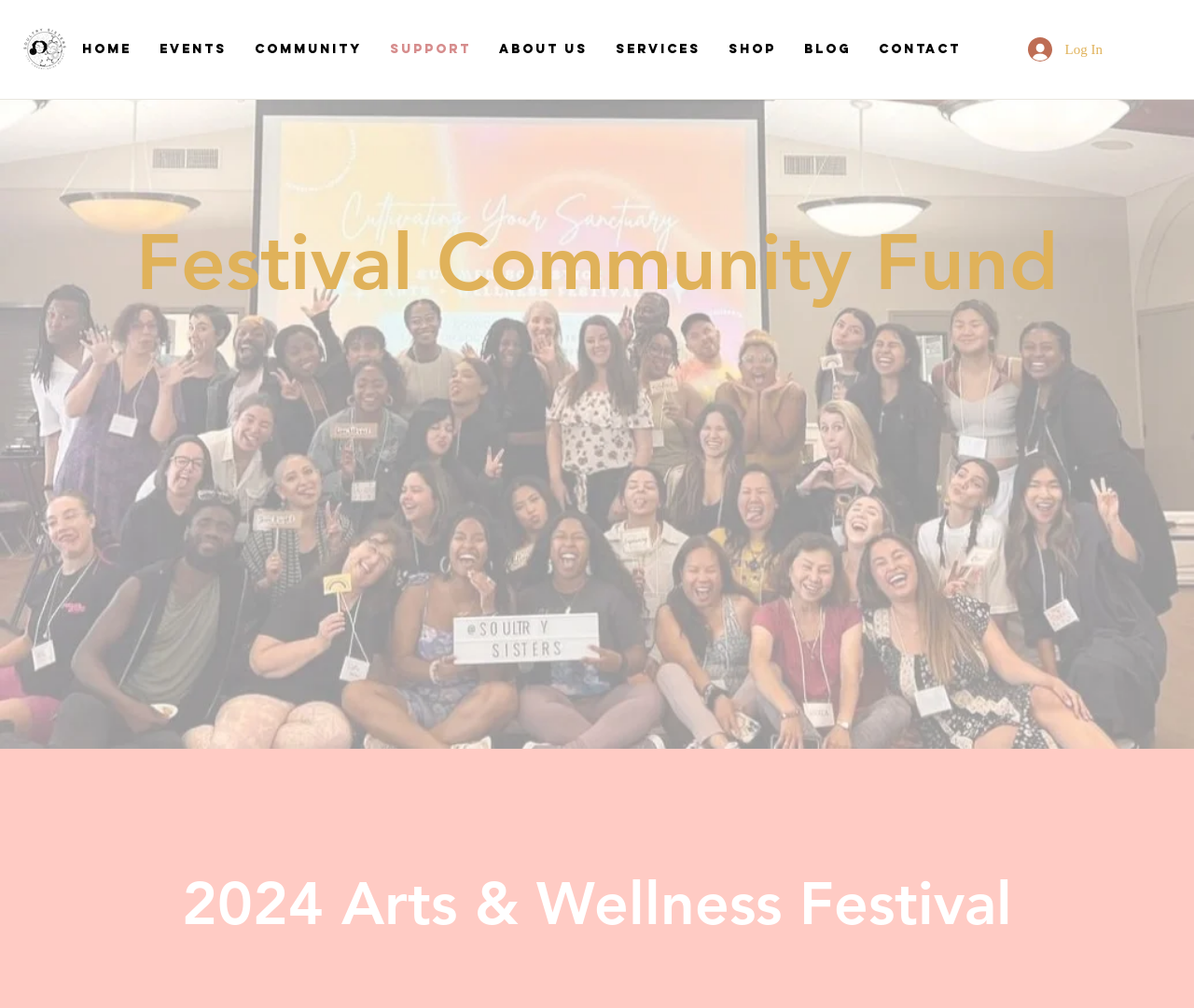Generate the text of the webpage's primary heading.

Festival Community Fund